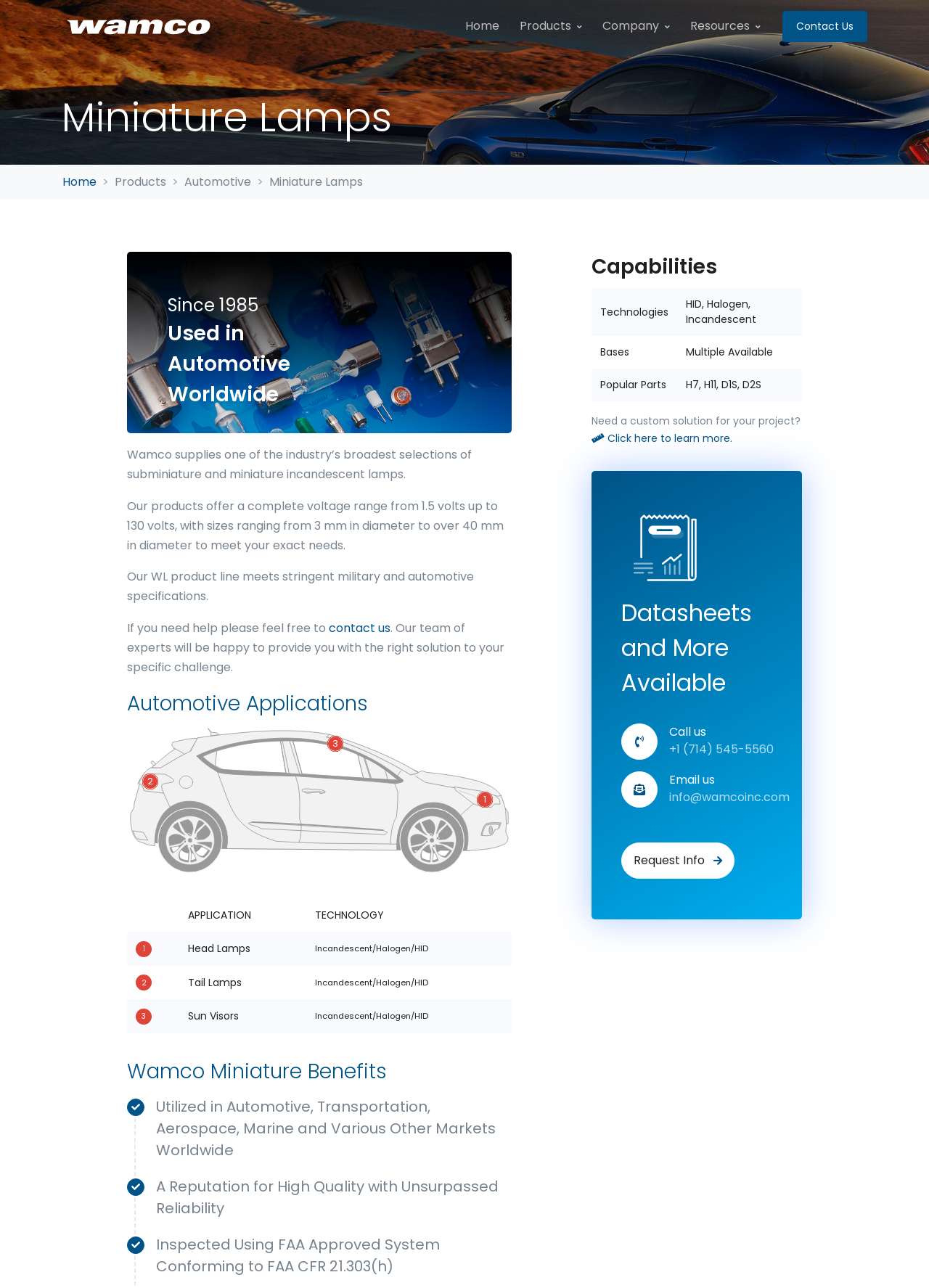What is the phone number to call Wamco?
From the image, respond using a single word or phrase.

+1 (714) 545-5560